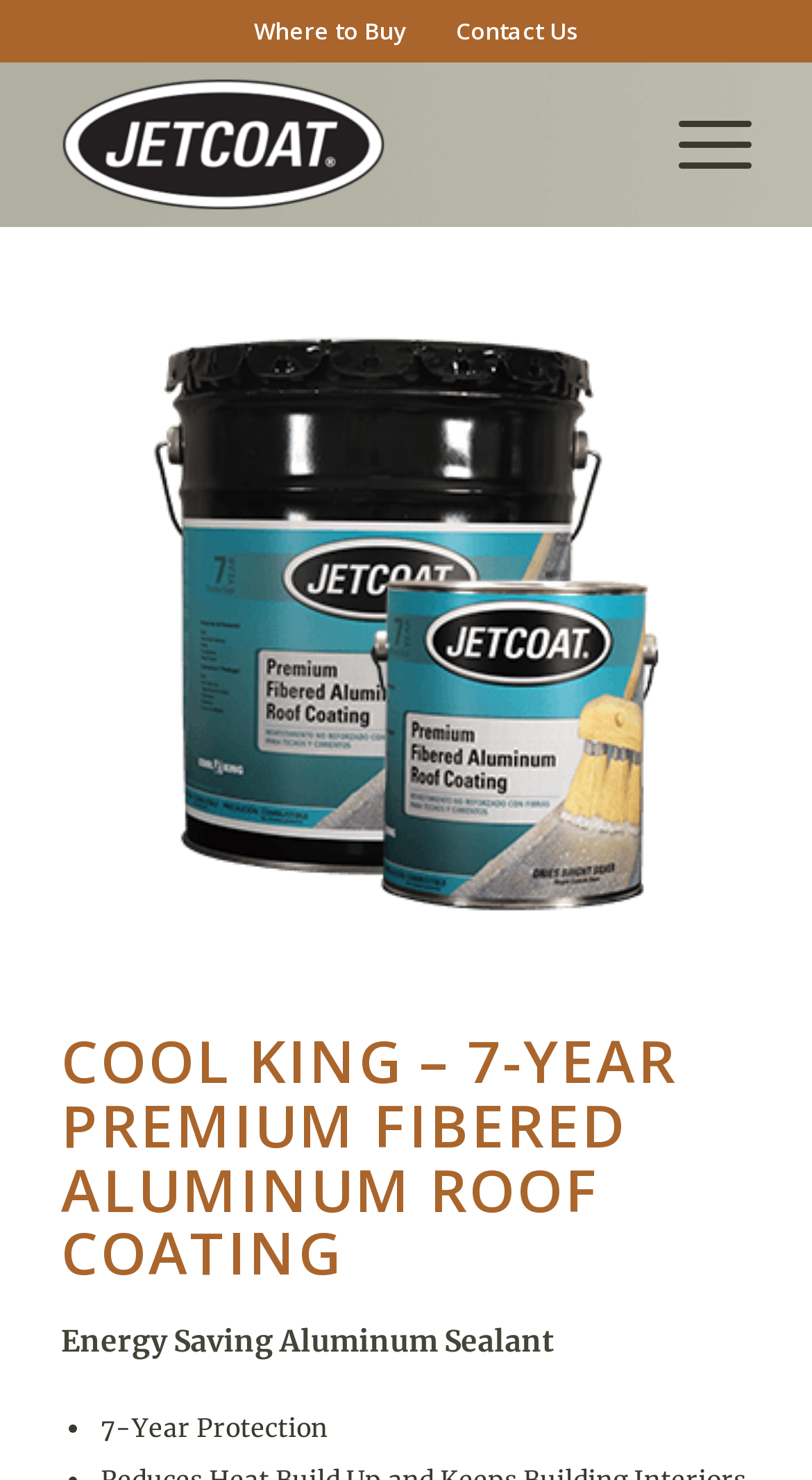Create a detailed summary of all the visual and textual information on the webpage.

The webpage is about Cool King, a 7-year premium fibered aluminum roof coating. At the top, there are three links: "Where to Buy" and "Contact Us" on the left and right sides, respectively, and "Menu" on the far right. Below these links, there is a table with a link to "Jetcoat" accompanied by a Jetcoat image. 

On the left side of the page, there is a large image of JETCOAT – 7-Year Premium Fibered Aluminum Roof Coating, which takes up most of the page's height. Above this image, there are two headings: "COOL KING – 7-YEAR PREMIUM FIBERED ALUMINUM ROOF COATING" and "Energy Saving Aluminum Sealant". 

At the bottom of the page, there is a list with a single item, "7-Year Protection", preceded by a bullet point. The page's content is focused on describing the features and benefits of Cool King, a product that seals, protects, and reflects solar heat using a blend of waterproofing asphalts, fibers, and high-grade leafing aluminum pigments.